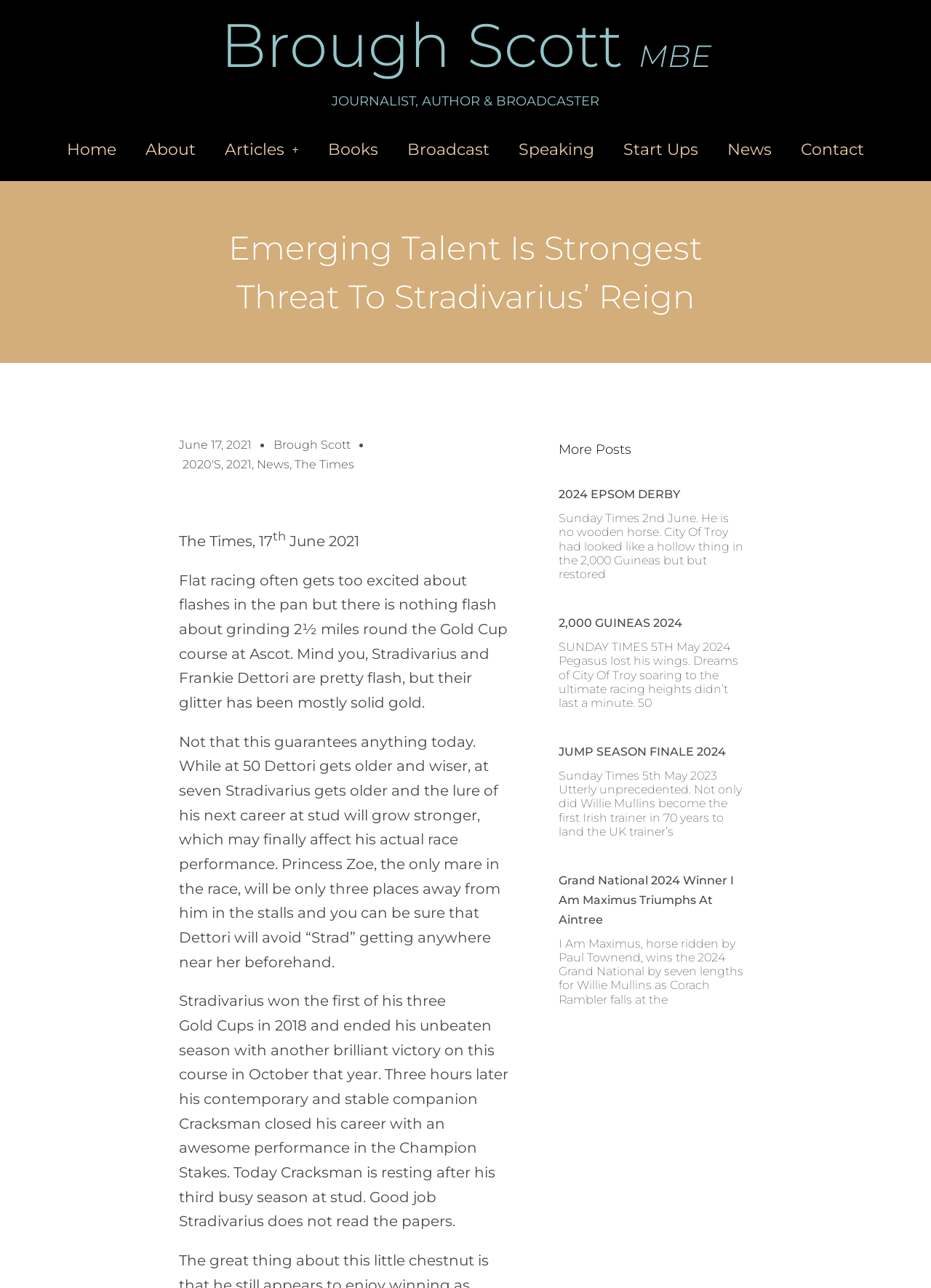For the following element description, predict the bounding box coordinates in the format (top-left x, top-left y, bottom-right x, bottom-right y). All values should be floating point numbers between 0 and 1. Description: 2024 EPSOM DERBY

[0.6, 0.378, 0.731, 0.389]